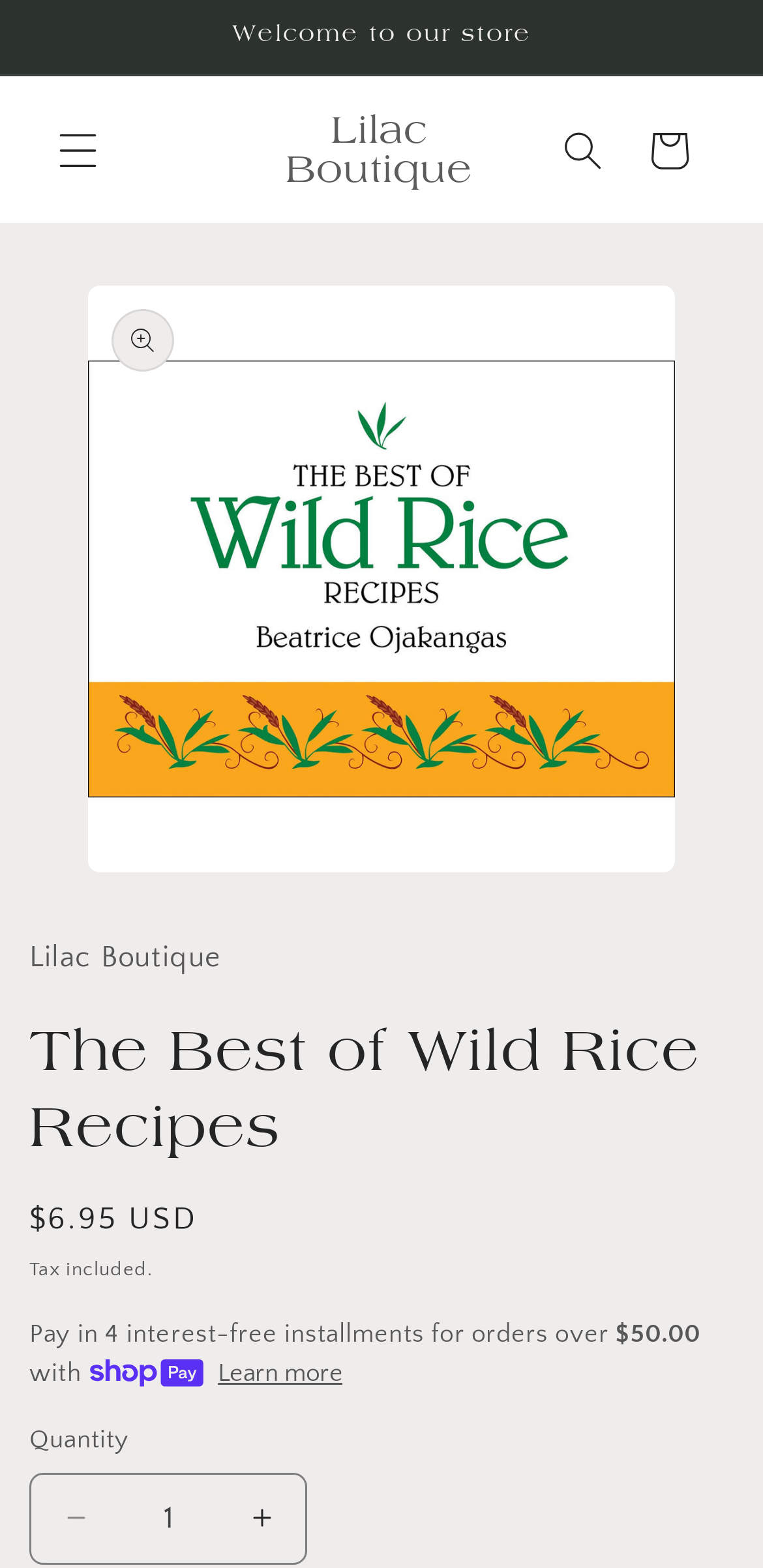Identify the bounding box coordinates for the element that needs to be clicked to fulfill this instruction: "Click the menu button". Provide the coordinates in the format of four float numbers between 0 and 1: [left, top, right, bottom].

[0.046, 0.068, 0.159, 0.123]